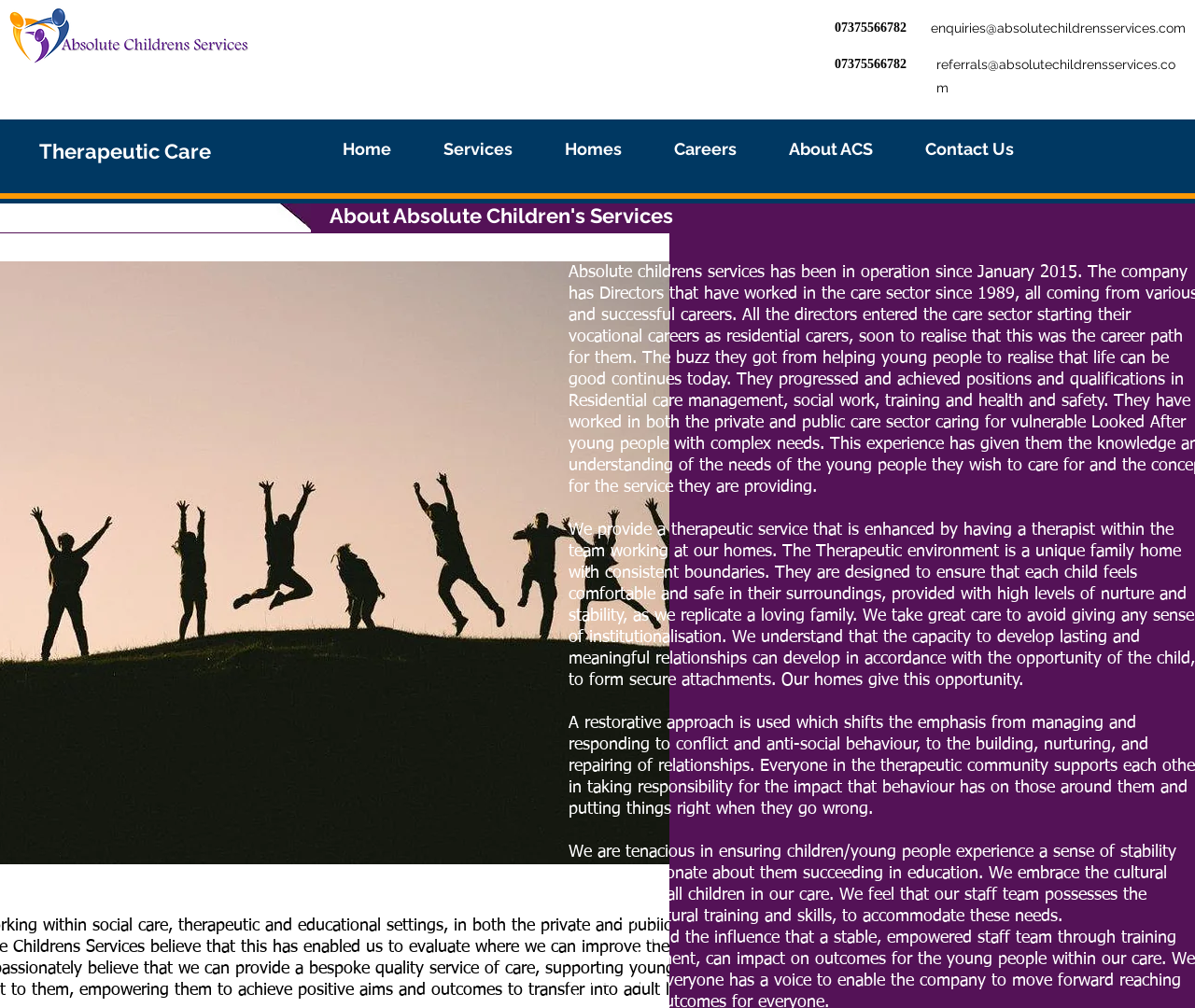How many navigation links are there in the 'Site' section?
From the screenshot, provide a brief answer in one word or phrase.

5